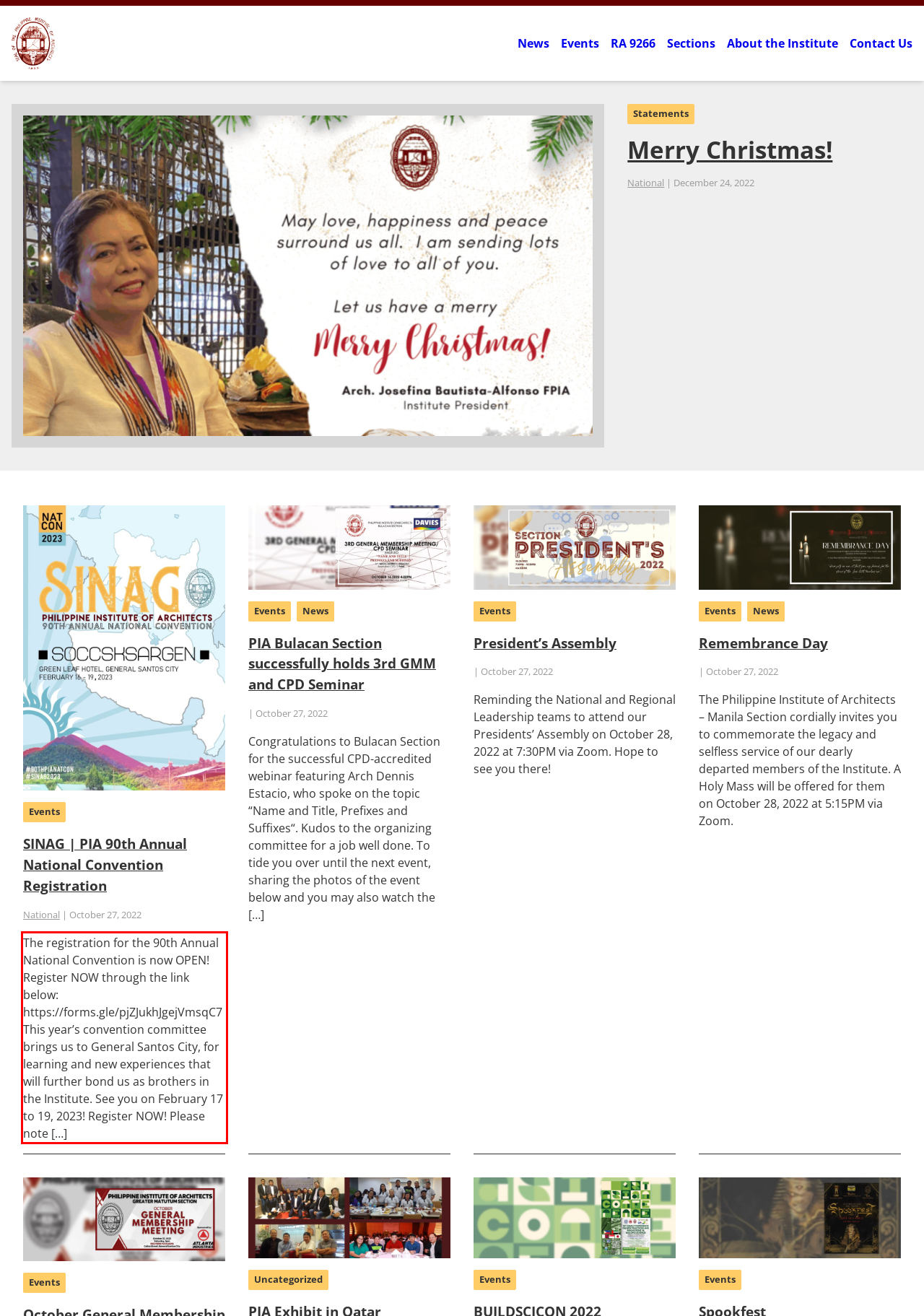Please perform OCR on the text within the red rectangle in the webpage screenshot and return the text content.

The registration for the 90th Annual National Convention is now OPEN! Register NOW through the link below: https://forms.gle/pjZJukhJgejVmsqC7 This year’s convention committee brings us to General Santos City, for learning and new experiences that will further bond us as brothers in the Institute. See you on February 17 to 19, 2023! Register NOW! Please note […]